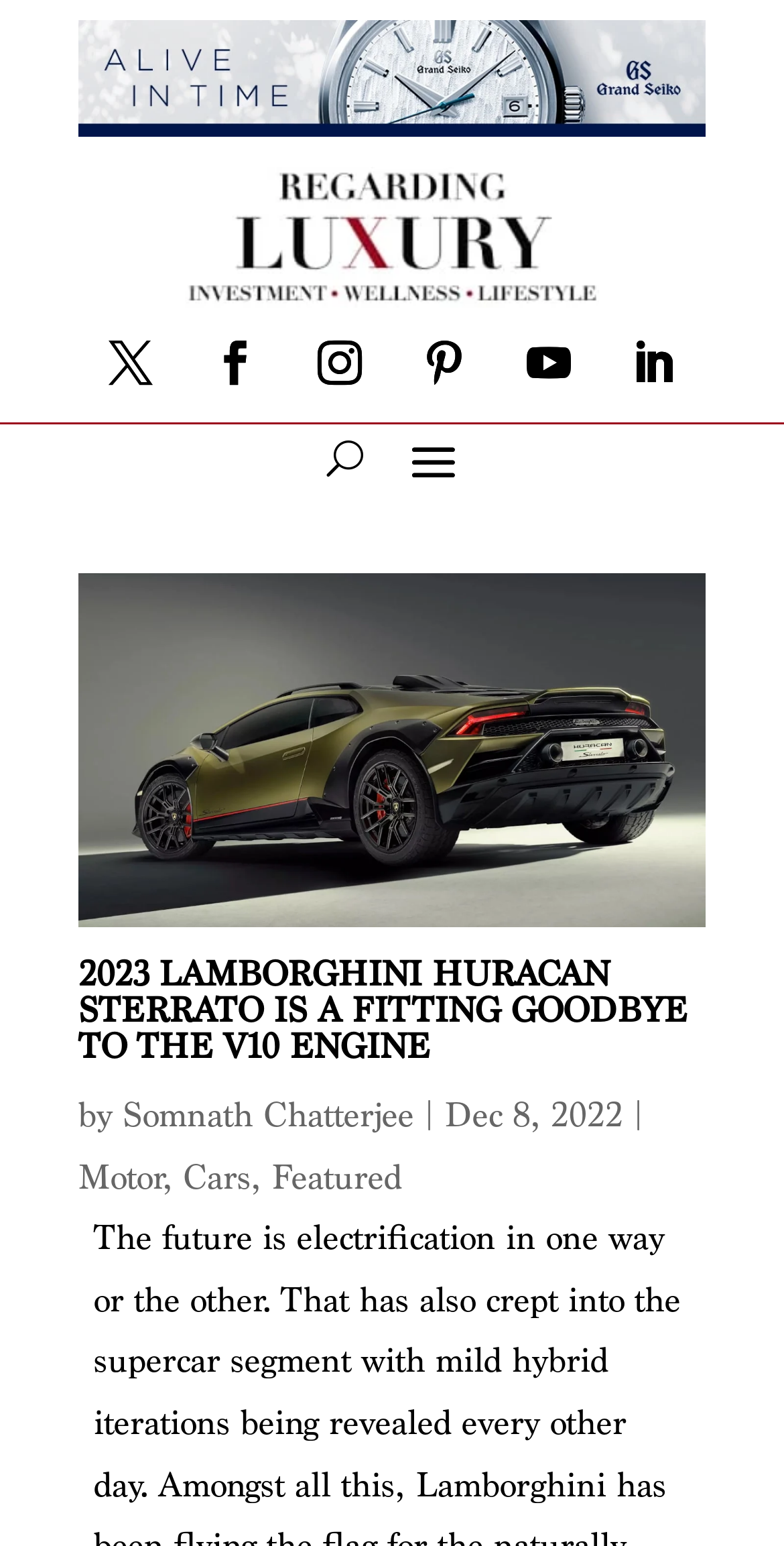Provide an in-depth caption for the contents of the webpage.

The webpage is about the 2023 Lamborghini Huracan Sterrato, a high-performance supercar. At the top left, there is a SEIKO logo, accompanied by a link to SEIKO. Next to it, there is a "Regarding Luxury" banner with an image. Below these elements, there are six social media links, represented by icons, aligned horizontally.

On the left side of the page, there is a large image of the Lamborghini Huracan Sterrato, taking up most of the vertical space. Above the image, there is a heading that reads "2023 LAMBORGHINI HURACAN STERRATO IS A FITTING GOODBYE TO THE V10 ENGINE". Below the heading, there is a byline that reads "by Somnath Chatterjee" with a date "Dec 8, 2022" next to it.

On the right side of the page, there is a search button labeled "open search". At the bottom of the page, there are three links to categories: "Motor", "Cars", and "Featured", aligned horizontally.